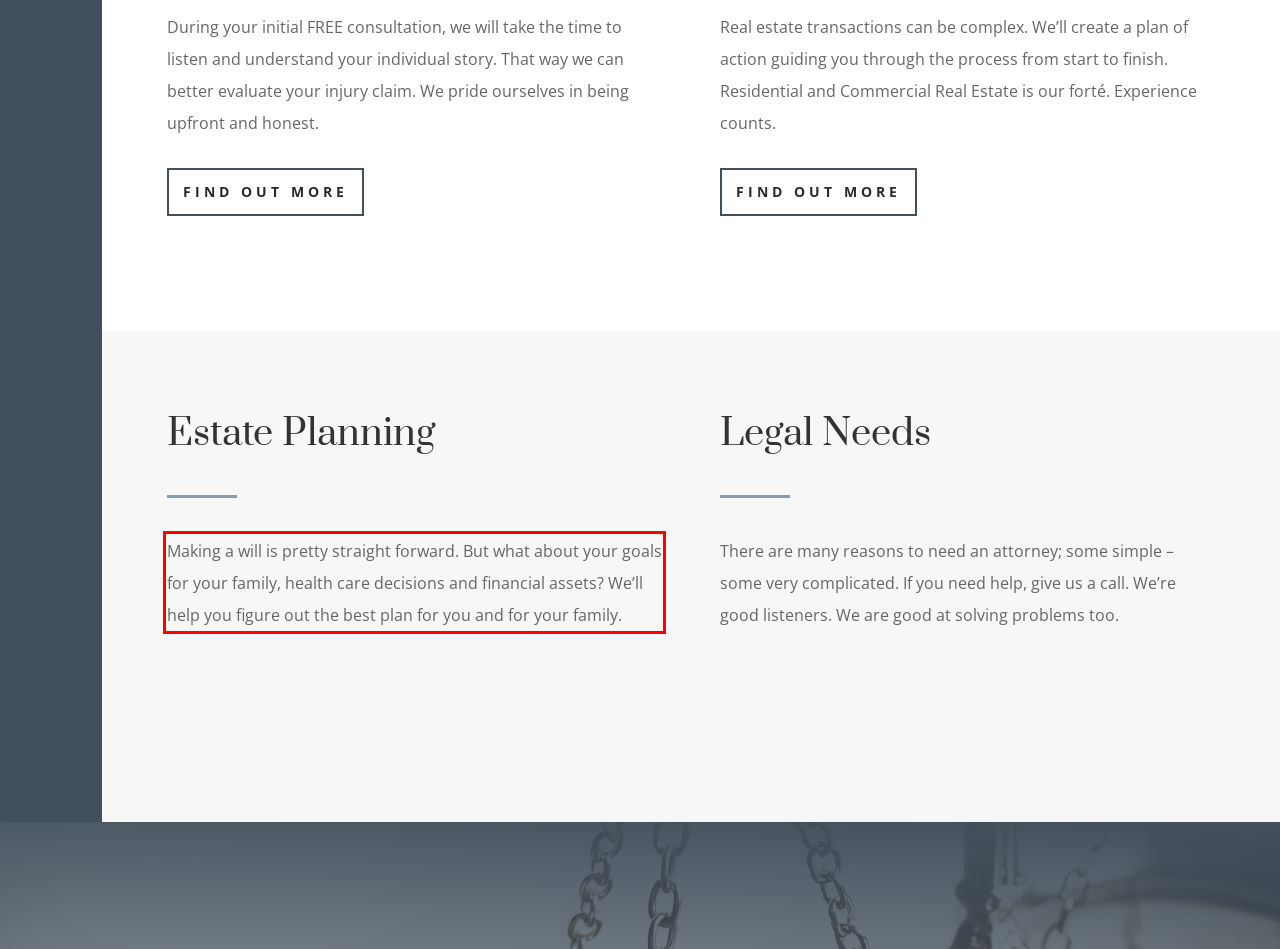Identify the text within the red bounding box on the webpage screenshot and generate the extracted text content.

Making a will is pretty straight forward. But what about your goals for your family, health care decisions and financial assets? We’ll help you figure out the best plan for you and for your family.